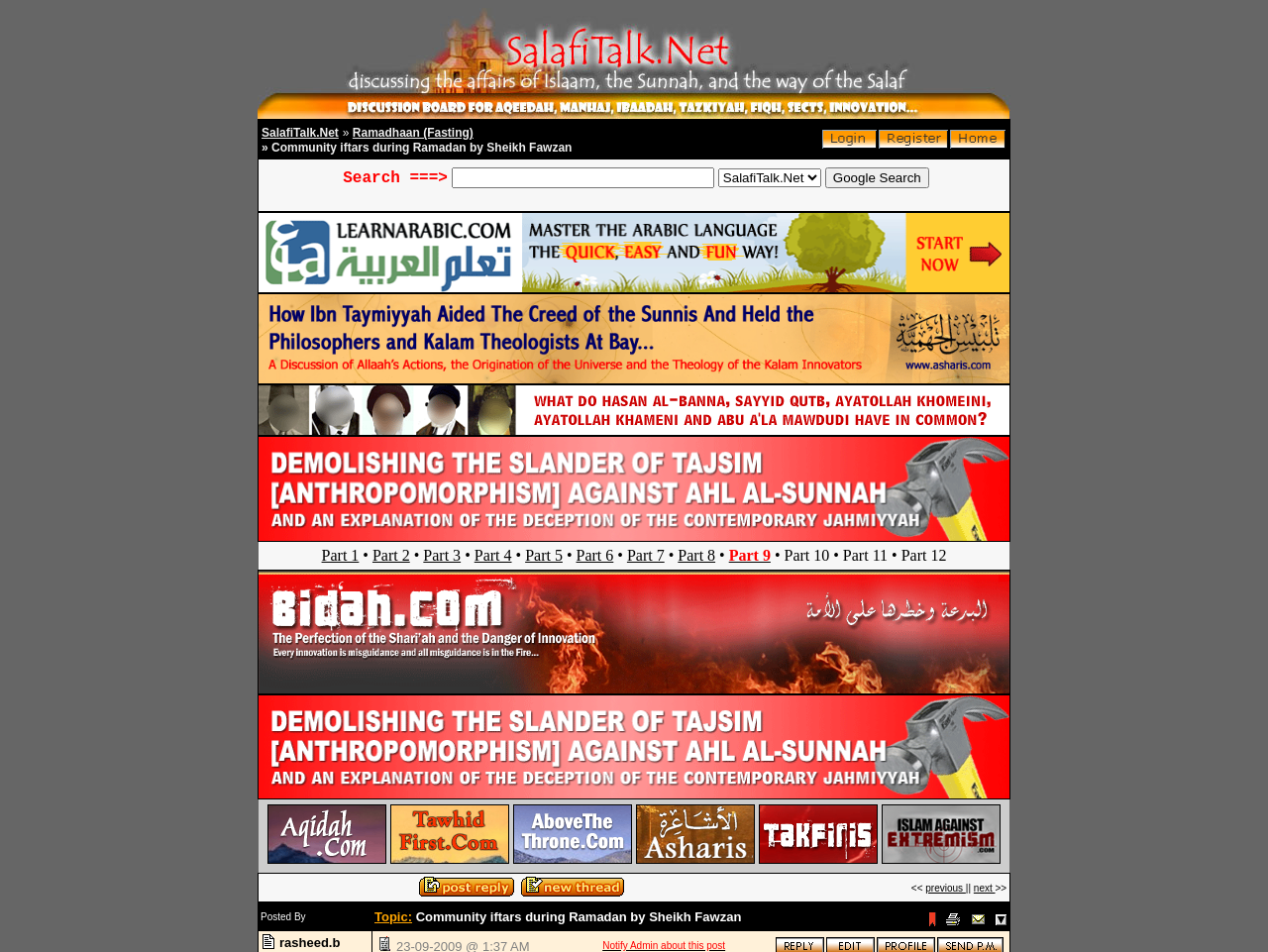Identify the bounding box for the given UI element using the description provided. Coordinates should be in the format (top-left x, top-left y, bottom-right x, bottom-right y) and must be between 0 and 1. Here is the description: Part 6

[0.454, 0.574, 0.484, 0.592]